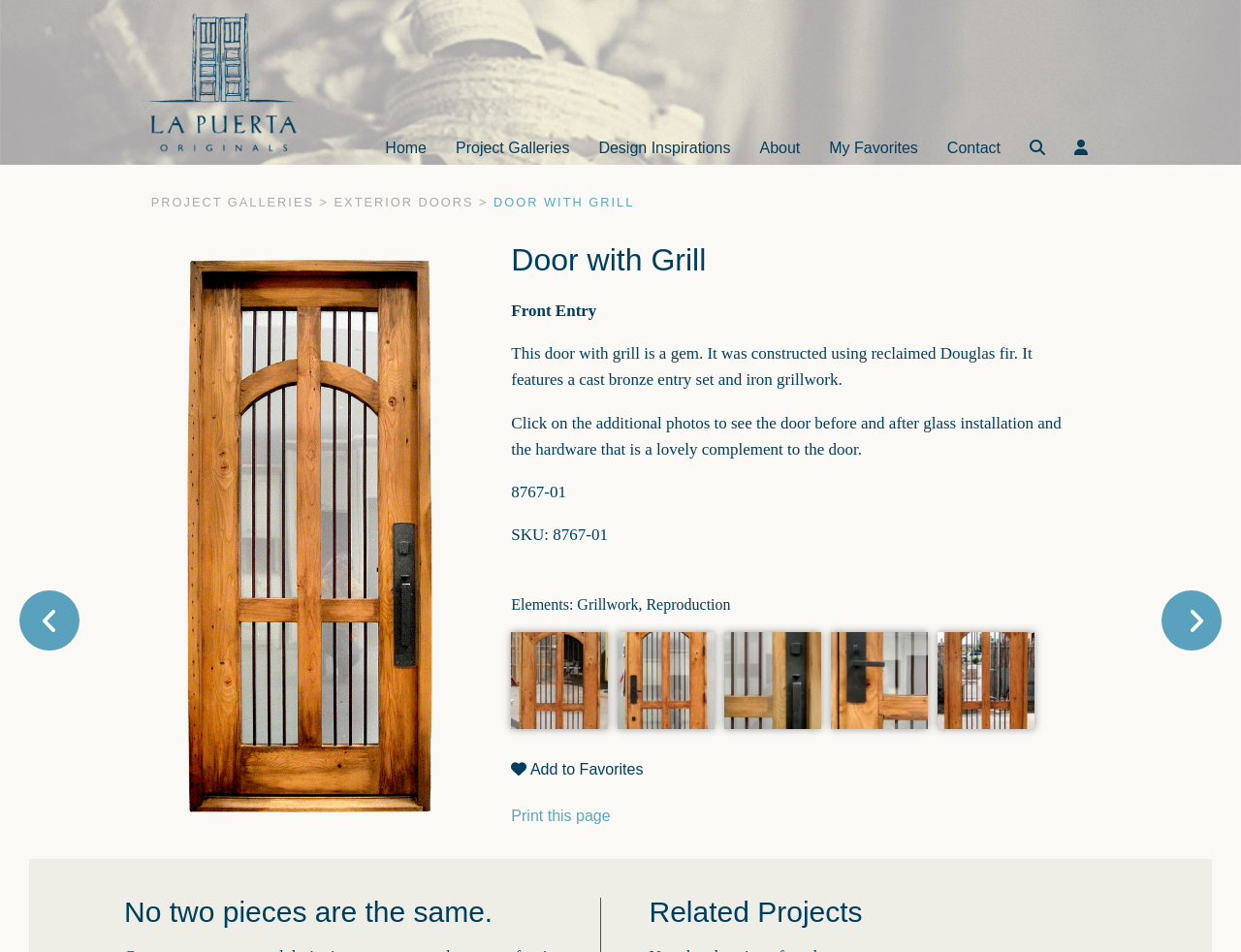Generate a thorough explanation of the webpage's elements.

This webpage is about a door with a grill, specifically a product from La Puerta Originals. At the top, there is a logo of La Puerta Originals, accompanied by a link to the homepage. Below the logo, there are several navigation links, including "Home", "Project Galleries", "Design Inspirations", "About", "My Favorites", and "Contact". 

To the right of the navigation links, there is a search bar with a search button. Below the search bar, there are two prominent links: "PROJECT GALLERIES" and "EXTERIOR DOORS". 

The main content of the webpage is an article about the door with a grill. The article has a heading "Door with Grill" and a subheading "Front Entry". The text describes the door, stating that it was constructed using reclaimed Douglas fir and features a cast bronze entry set and iron grillwork. 

Below the text, there are several links to additional photos of the door, including "Door with Grill Back", "Door with Grill Back with Glass", "Door with Grill Hardware Detail", and "Door with Grill Front". Each link has a corresponding image. 

To the right of the article, there are two buttons: "Add to Favorites" and "Print this page". At the very bottom of the webpage, there are two headings: "No two pieces are the same" and "Related Projects". There are also two links to "DOOR WITH GRILLED PEEP" on the left and right sides of the webpage, near the bottom.